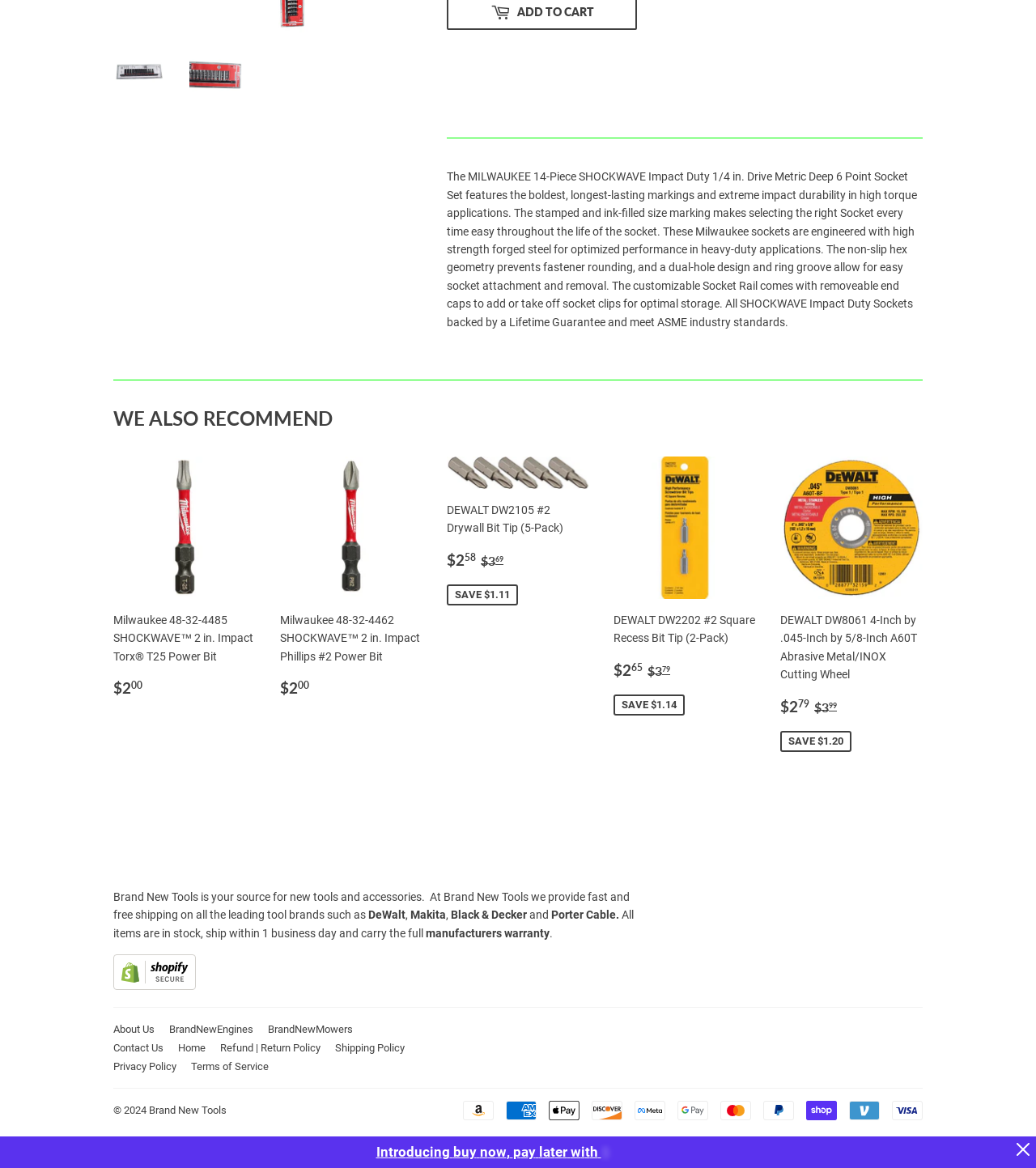Please predict the bounding box coordinates (top-left x, top-left y, bottom-right x, bottom-right y) for the UI element in the screenshot that fits the description: Refund | Return Policy

[0.212, 0.892, 0.309, 0.902]